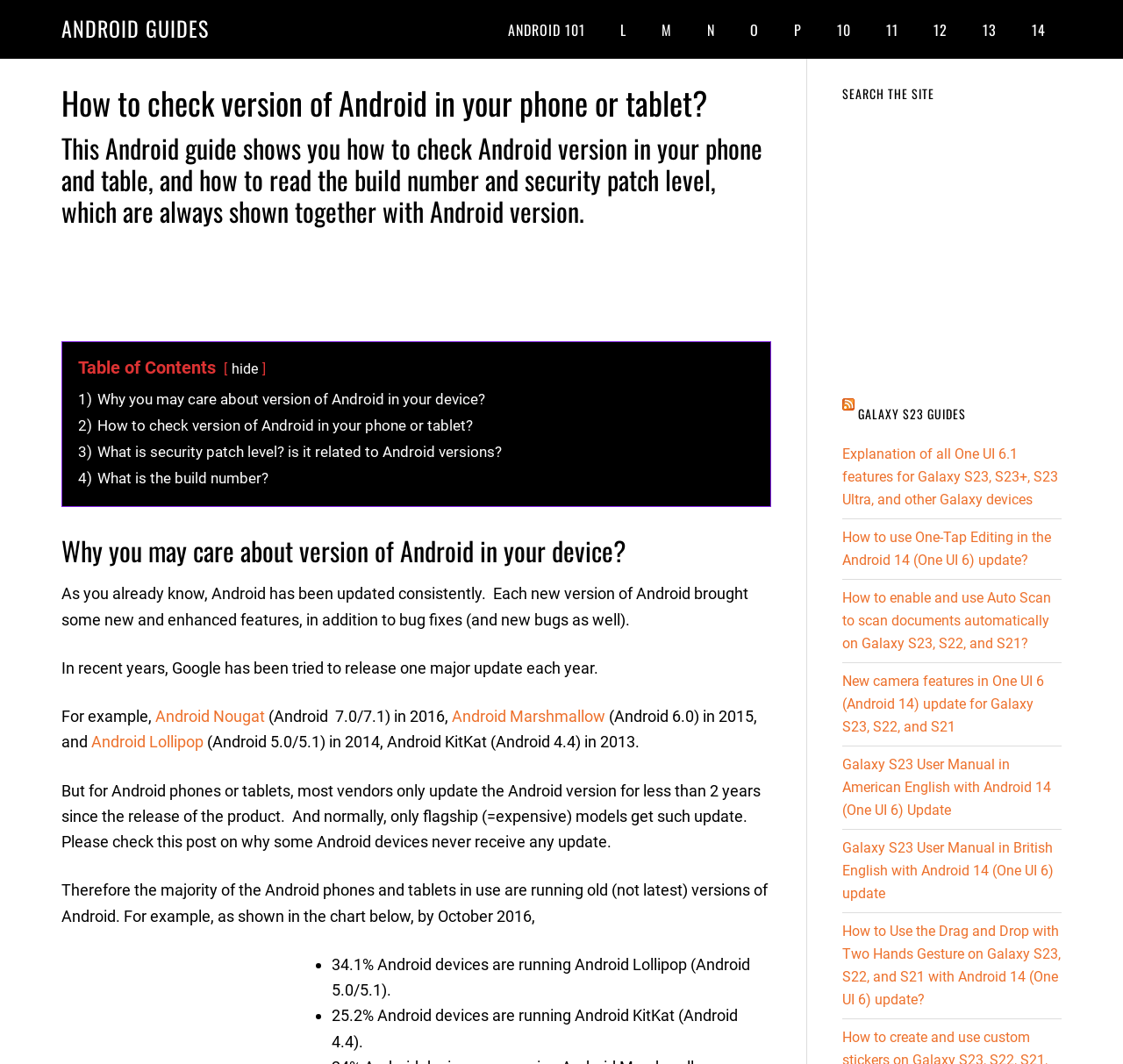Highlight the bounding box coordinates of the region I should click on to meet the following instruction: "Click on the 'ANDROID GUIDES' link".

[0.055, 0.012, 0.186, 0.041]